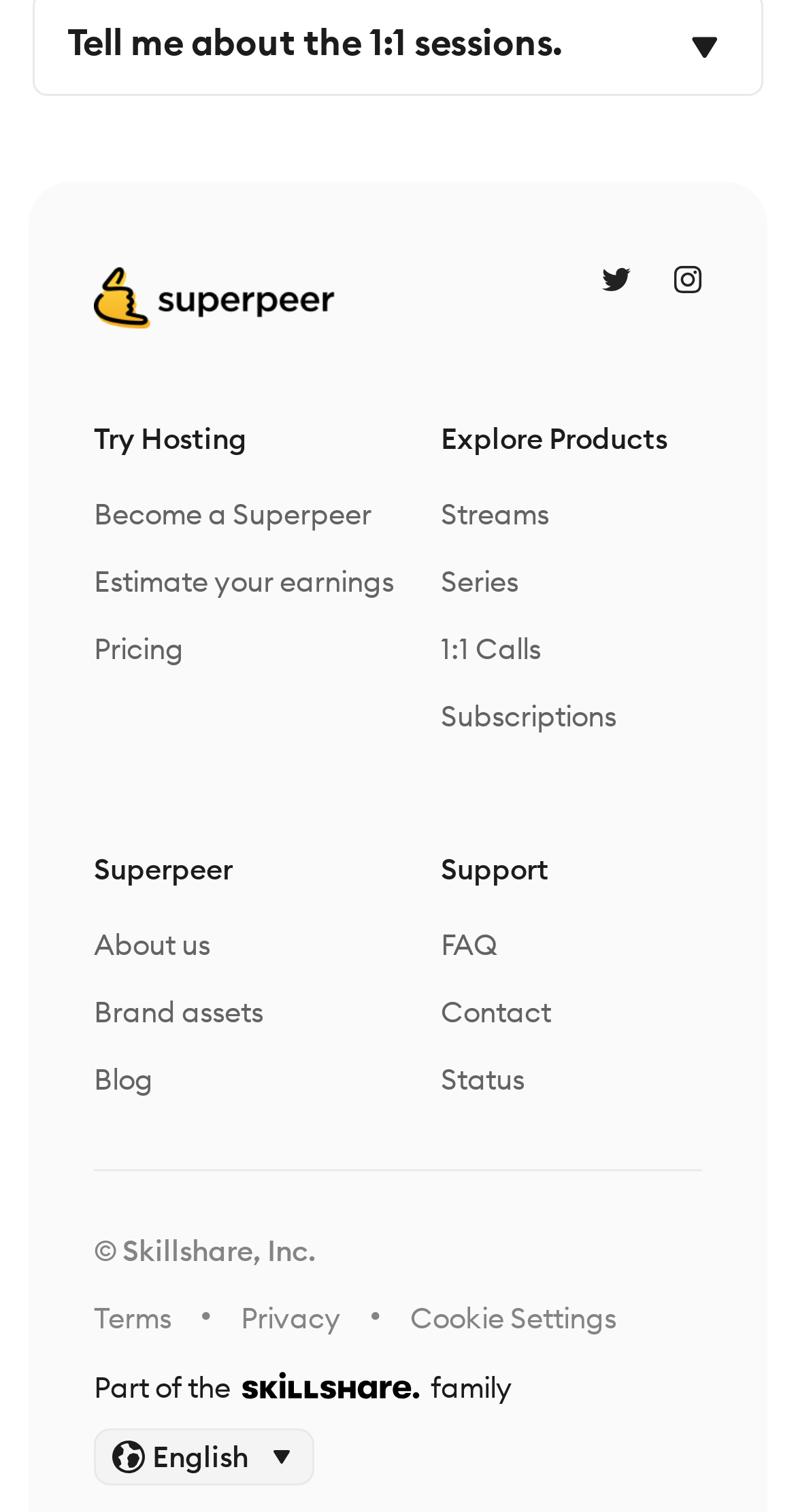Answer the question with a single word or phrase: 
How many language options are there in the website?

1